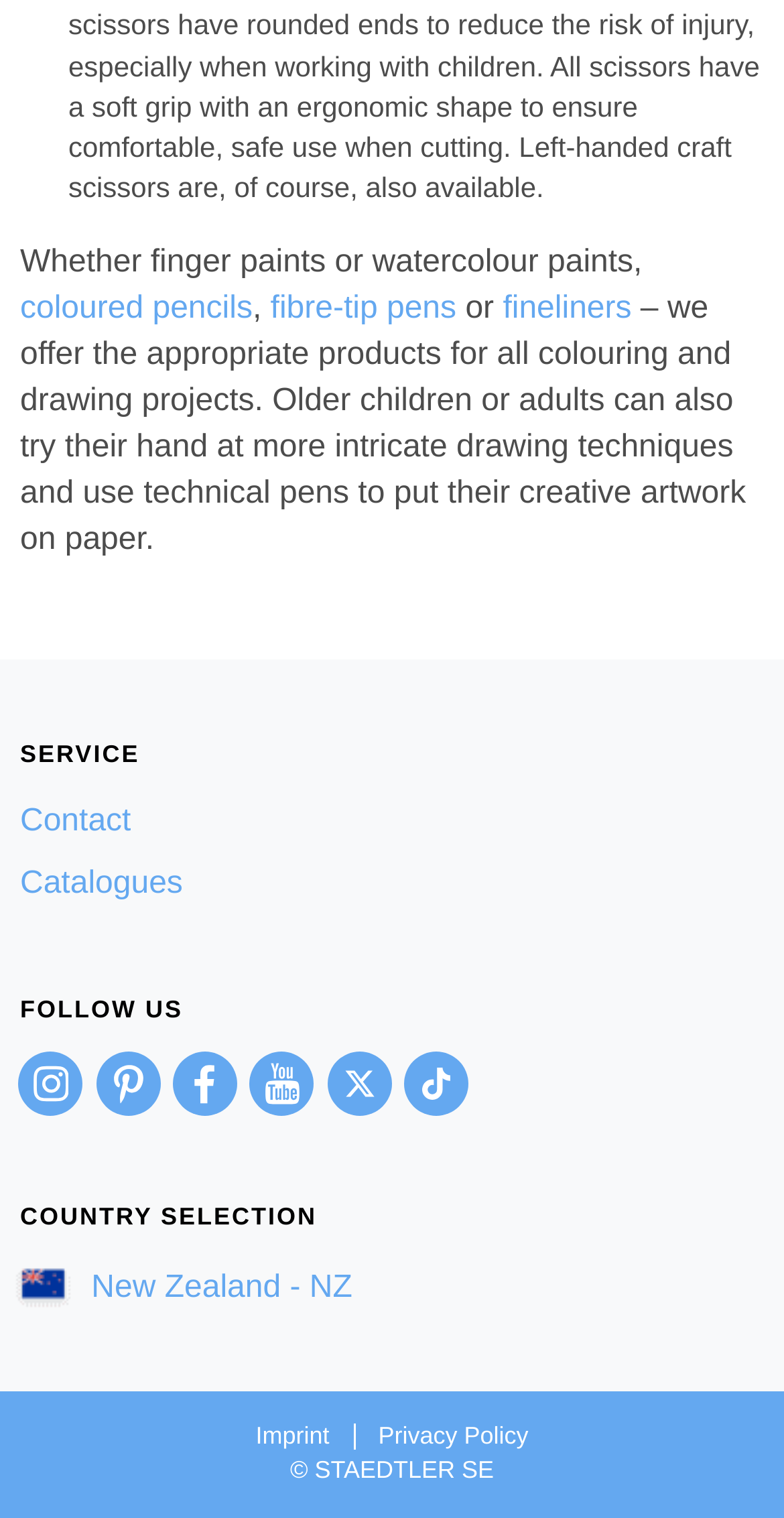What is the name of the company?
From the image, provide a succinct answer in one word or a short phrase.

STAEDTLER SE